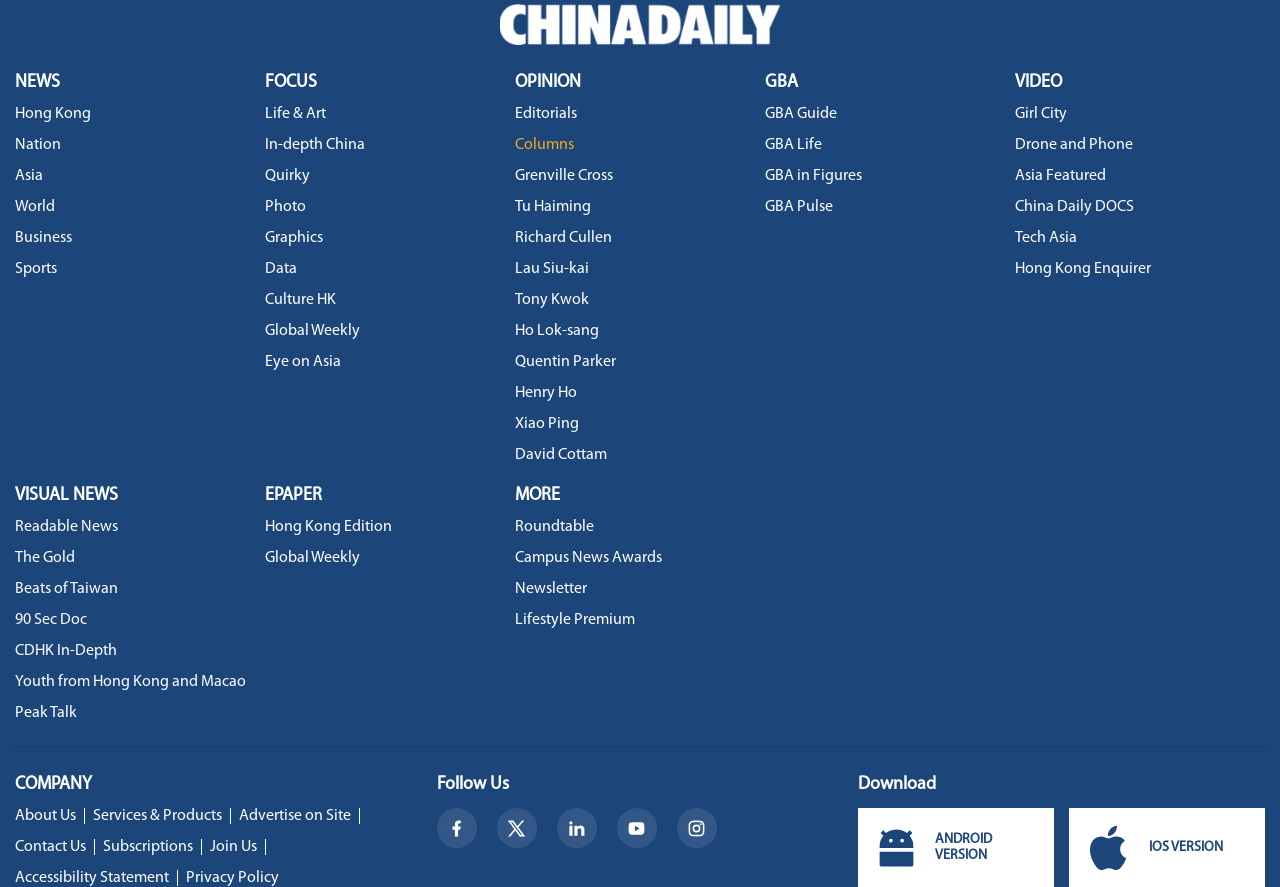Utilize the details in the image to thoroughly answer the following question: What are the main categories of news?

By analyzing the webpage, I found that the main categories of news are listed horizontally at the top of the page, which are NEWS, FOCUS, and OPINION.